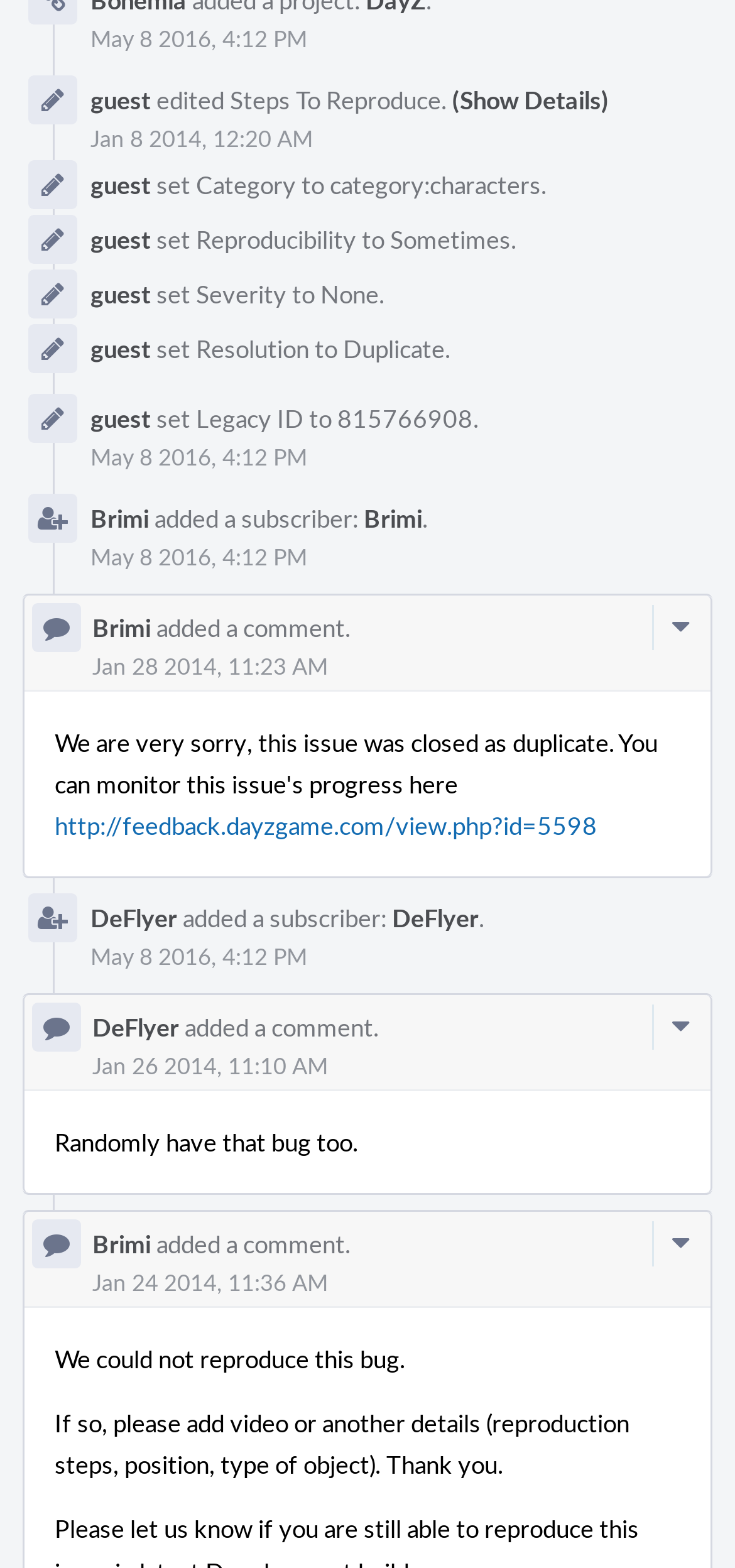Locate the bounding box coordinates of the clickable area to execute the instruction: "Show comment actions". Provide the coordinates as four float numbers between 0 and 1, represented as [left, top, right, bottom].

[0.887, 0.386, 0.962, 0.414]